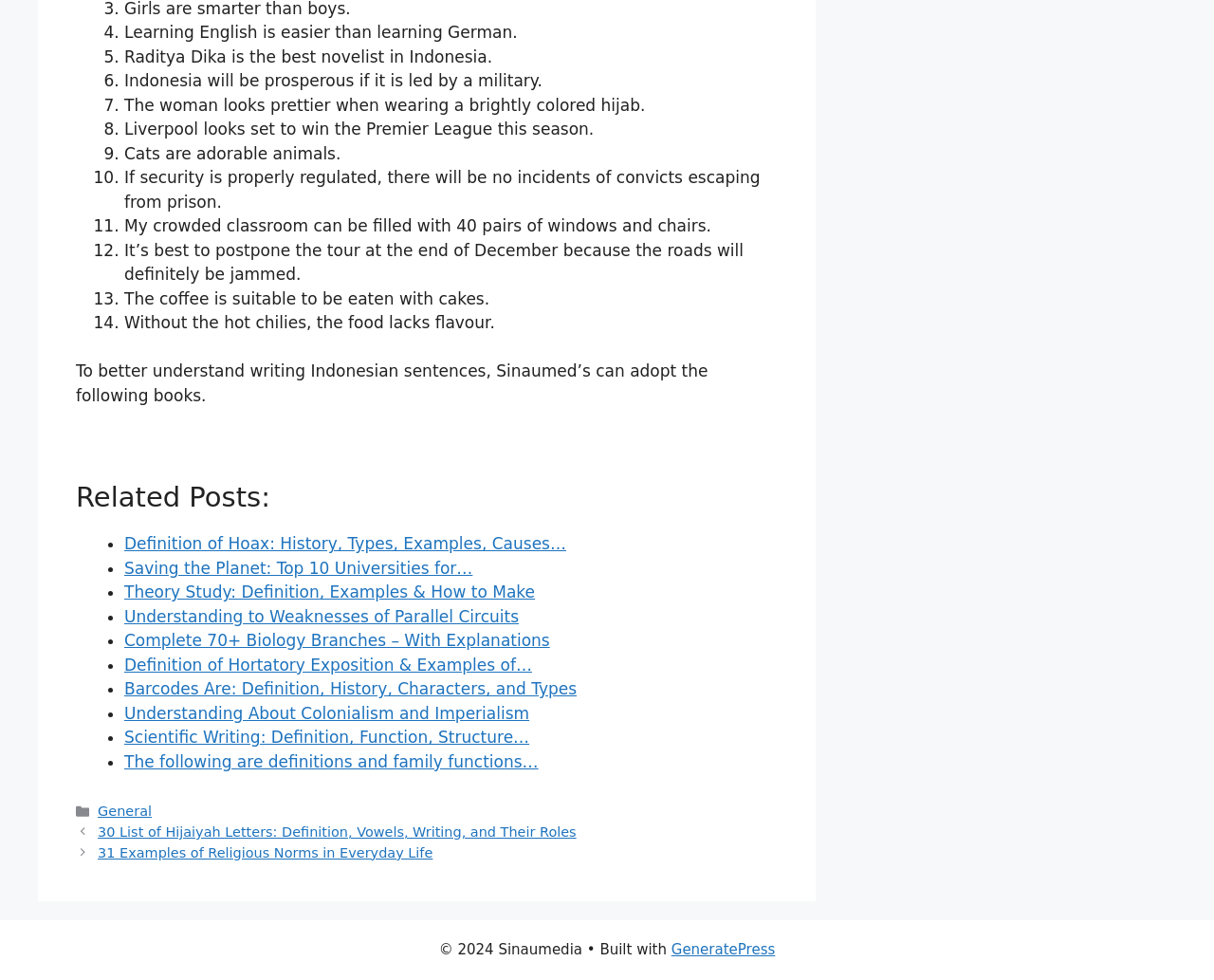Find the bounding box coordinates of the element I should click to carry out the following instruction: "Click on the link 'Saving the Planet: Top 10 Universities for…'".

[0.102, 0.57, 0.389, 0.59]